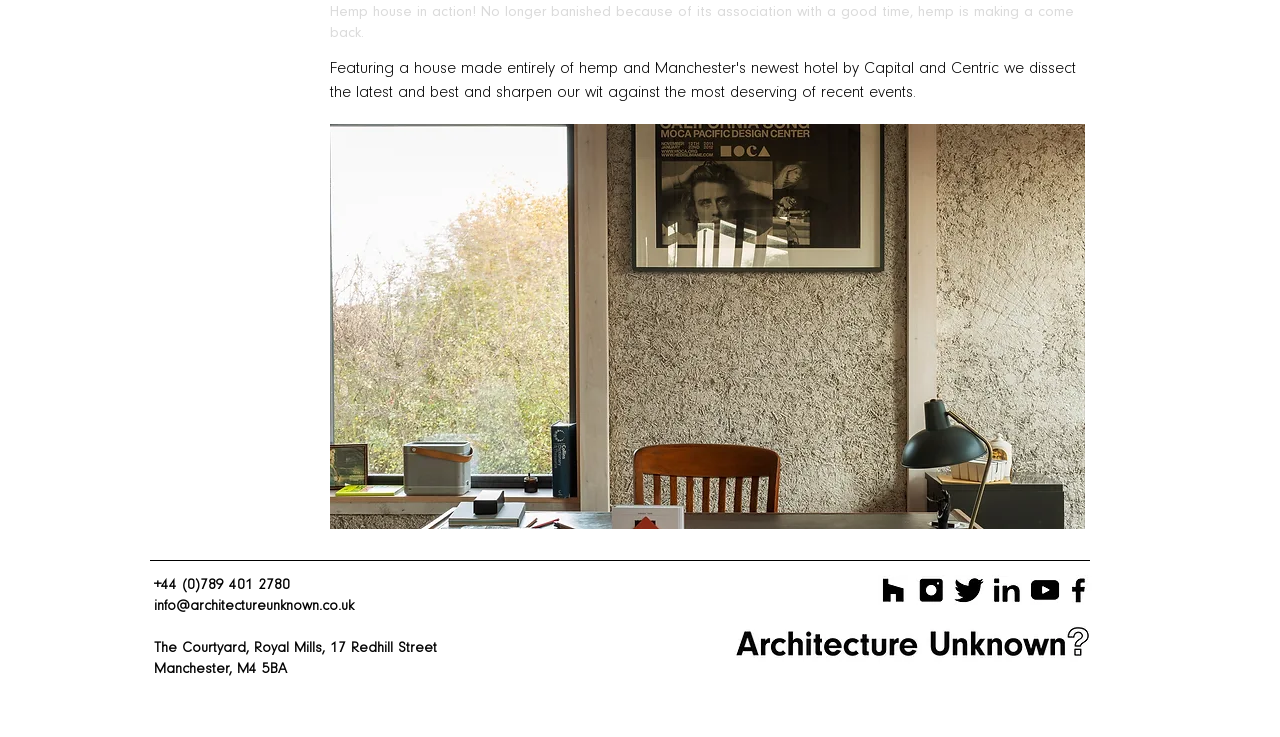Please identify the bounding box coordinates of the element I should click to complete this instruction: 'Send an email to info@architectureunknown.co.uk'. The coordinates should be given as four float numbers between 0 and 1, like this: [left, top, right, bottom].

[0.12, 0.814, 0.277, 0.834]